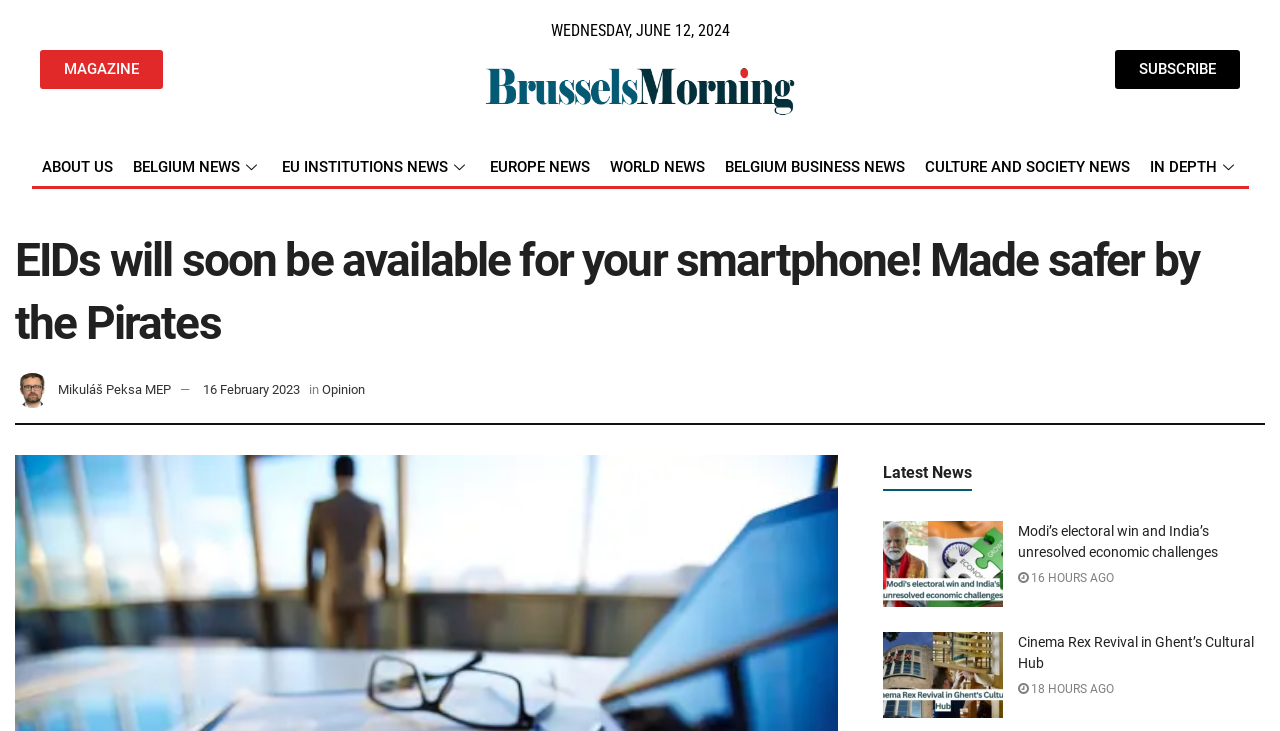Please determine the bounding box of the UI element that matches this description: Opinion. The coordinates should be given as (top-left x, top-left y, bottom-right x, bottom-right y), with all values between 0 and 1.

[0.252, 0.523, 0.285, 0.543]